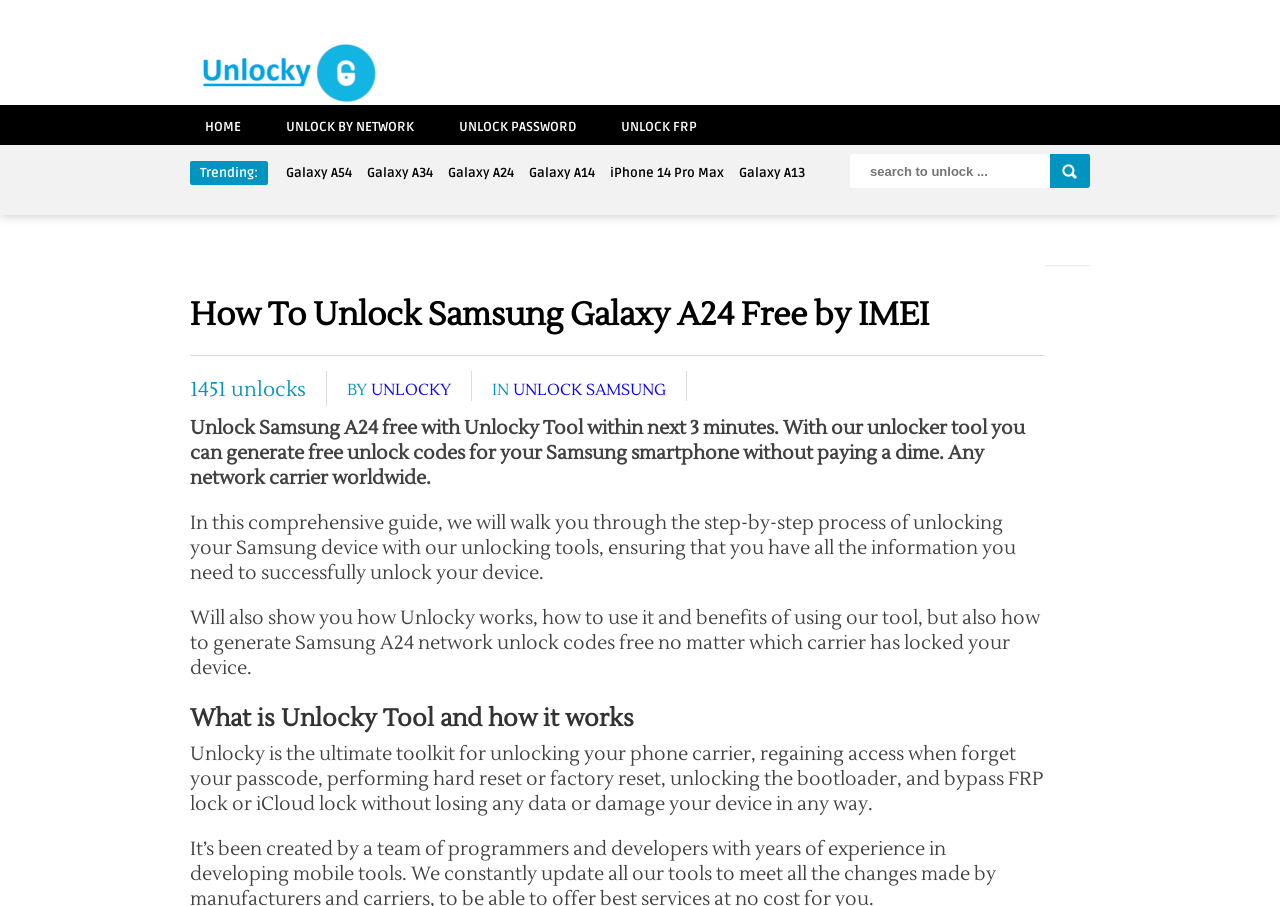Please locate the bounding box coordinates for the element that should be clicked to achieve the following instruction: "Click on Search". Ensure the coordinates are given as four float numbers between 0 and 1, i.e., [left, top, right, bottom].

[0.82, 0.17, 0.852, 0.208]